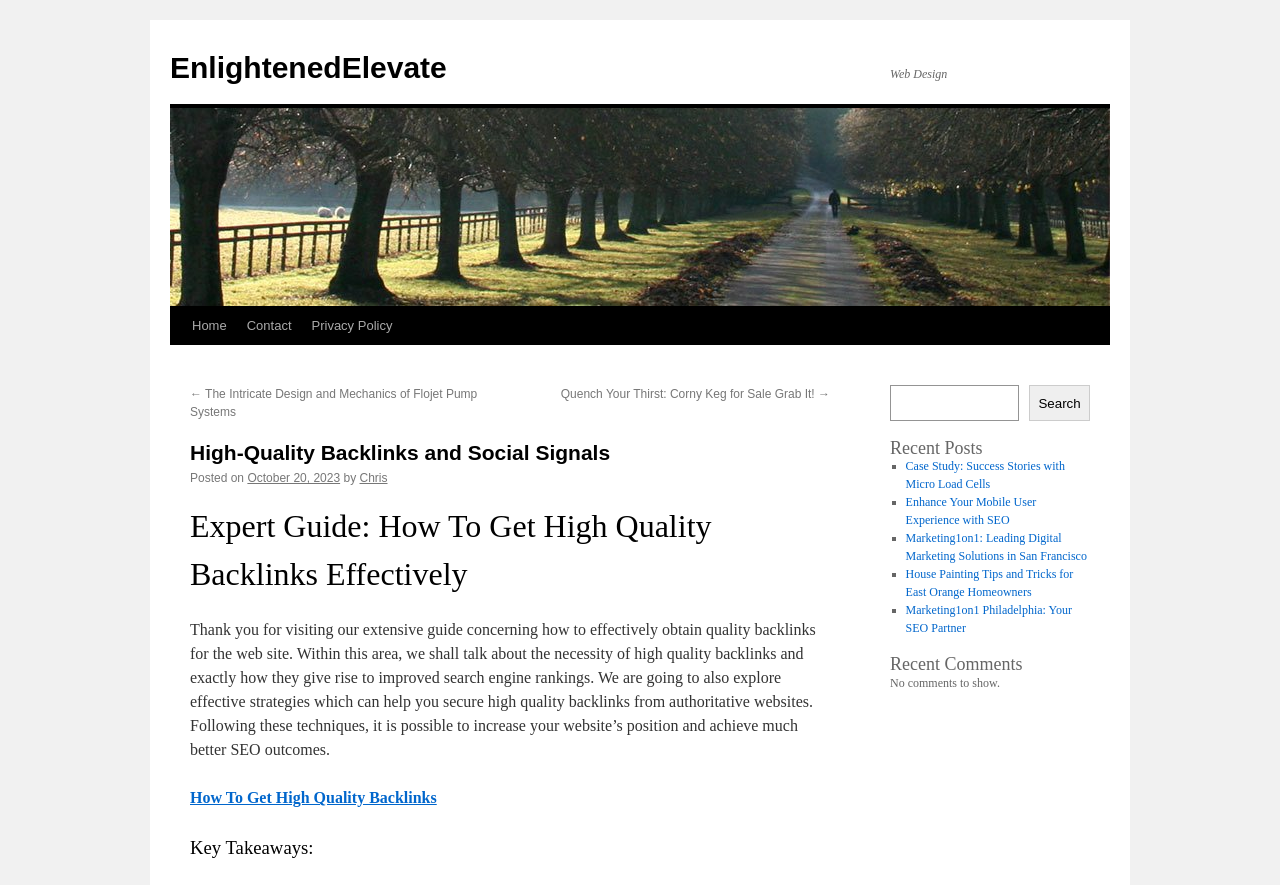Using the information in the image, could you please answer the following question in detail:
What is the topic of the main article?

The main article on the webpage is titled 'Expert Guide: How To Get High Quality Backlinks Effectively', which suggests that the topic of the article is about obtaining high-quality backlinks for a website.